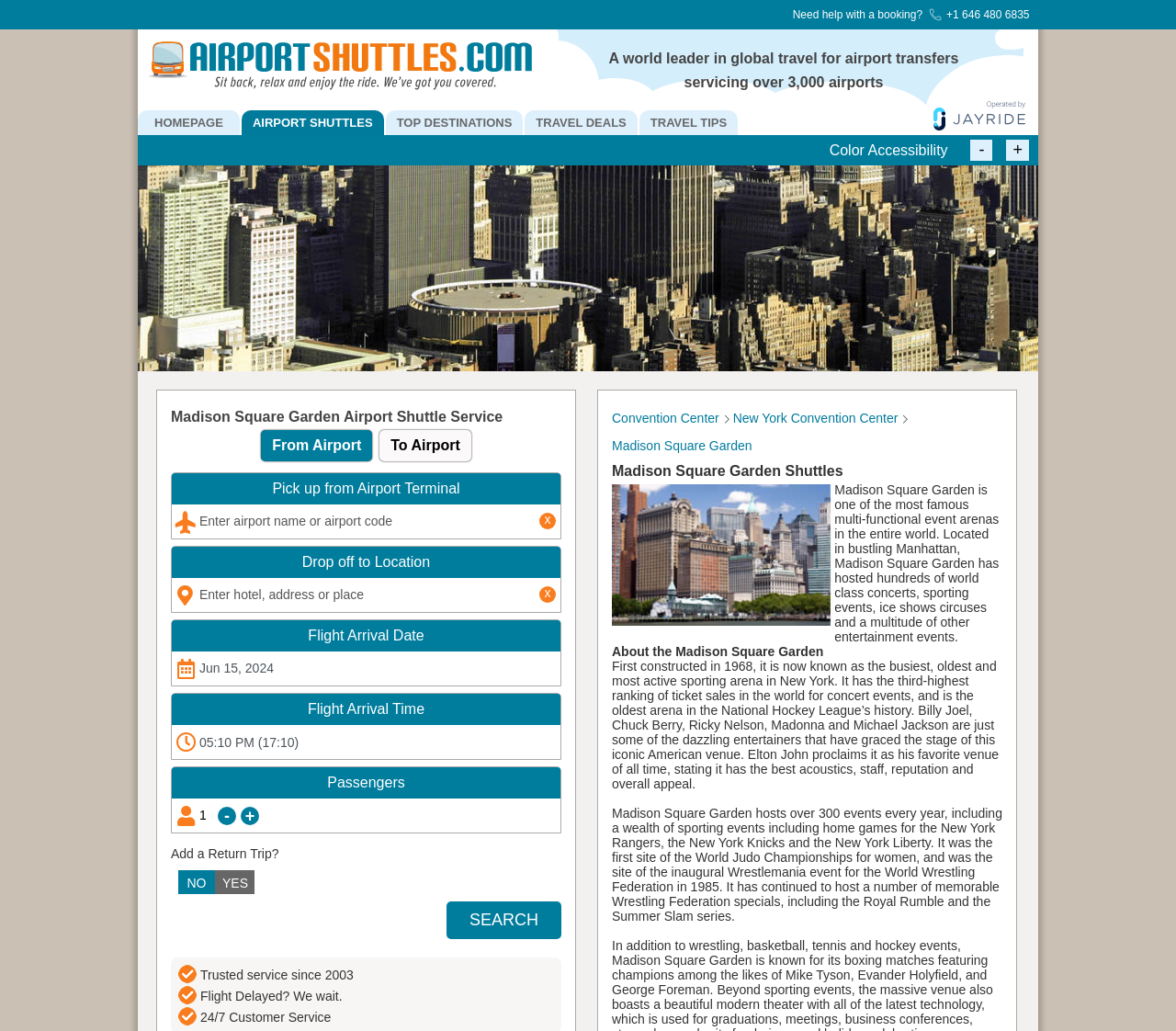Locate the bounding box coordinates of the item that should be clicked to fulfill the instruction: "Select the 'From Airport' option".

[0.222, 0.417, 0.317, 0.447]